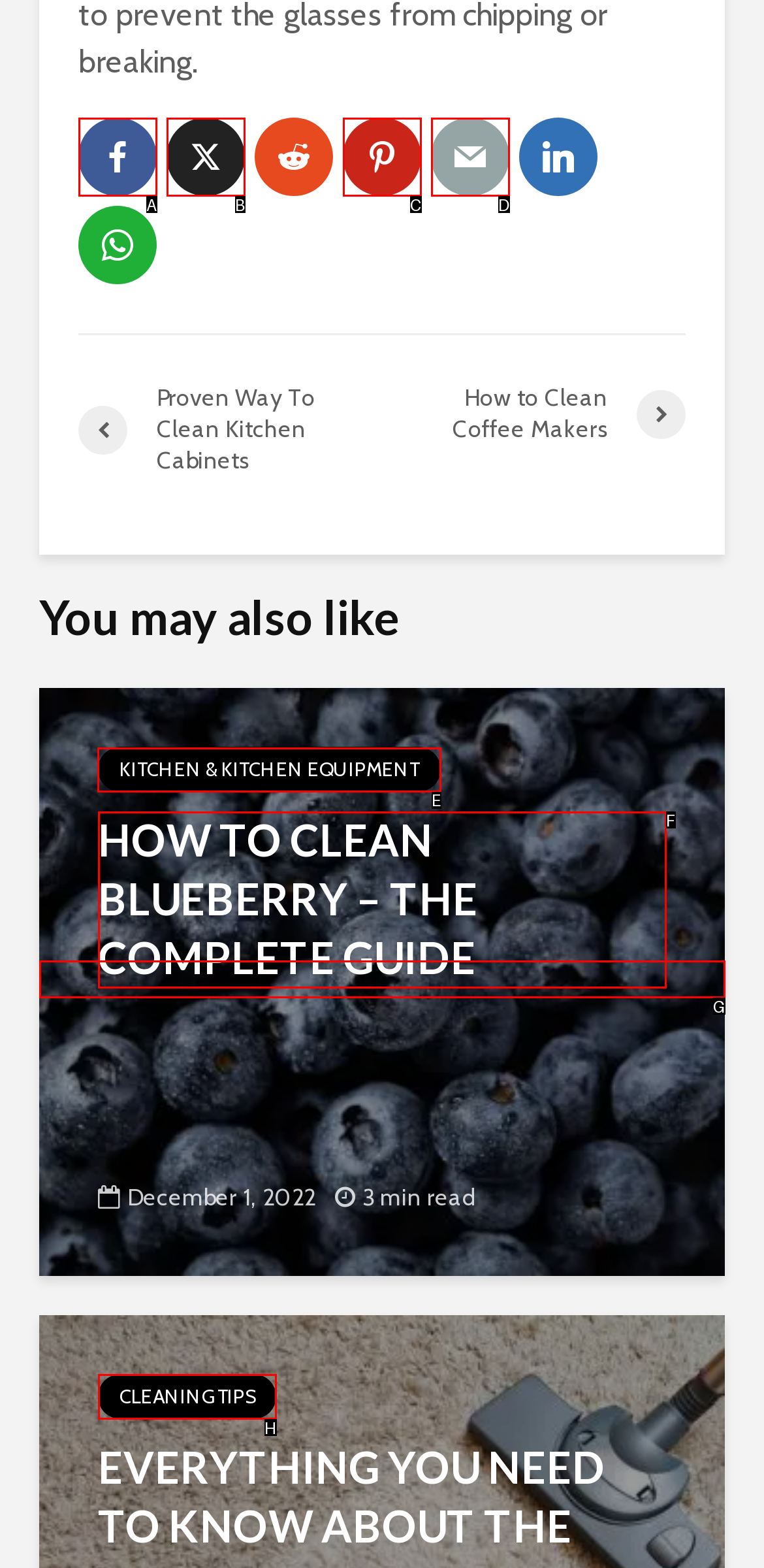Which option should be clicked to execute the task: Explore the topic of kitchen and kitchen equipment?
Reply with the letter of the chosen option.

E